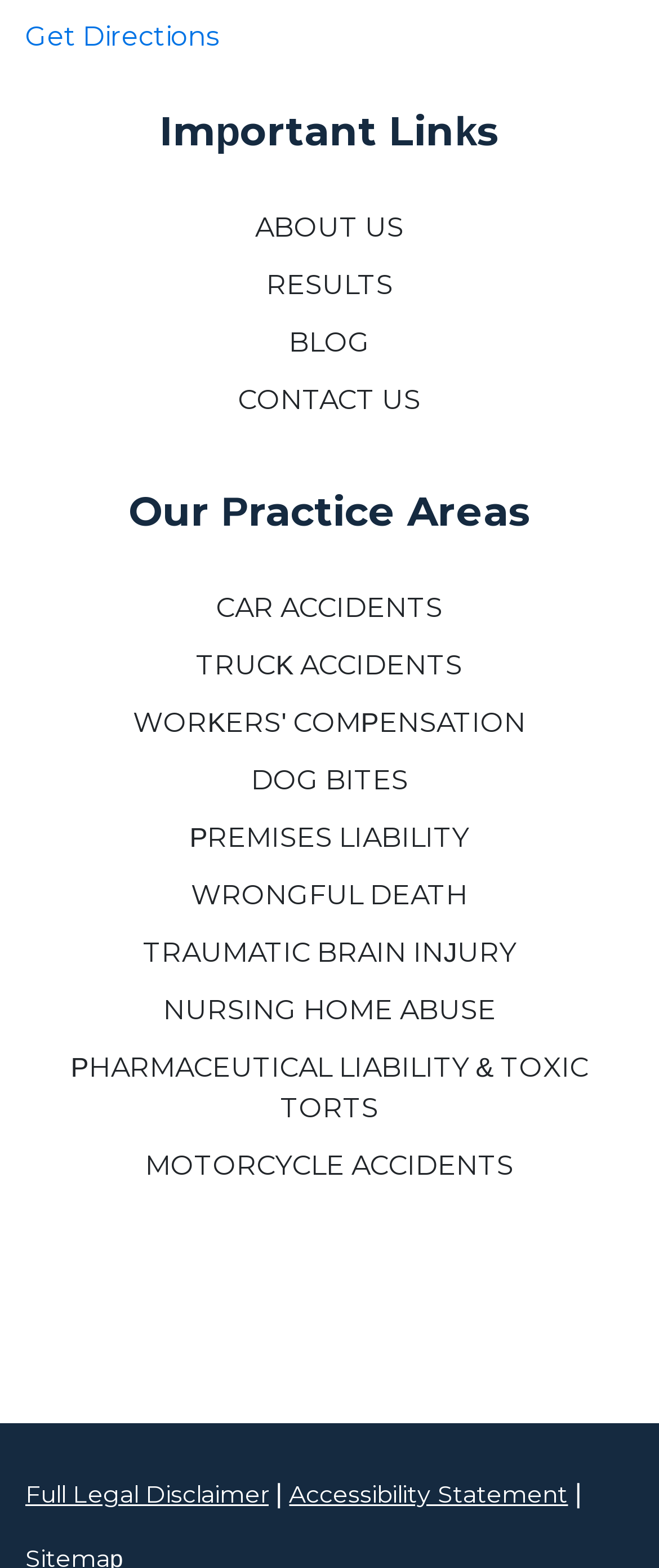Bounding box coordinates should be provided in the format (top-left x, top-left y, bottom-right x, bottom-right y) with all values between 0 and 1. Identify the bounding box for this UI element: Blog

[0.438, 0.208, 0.562, 0.228]